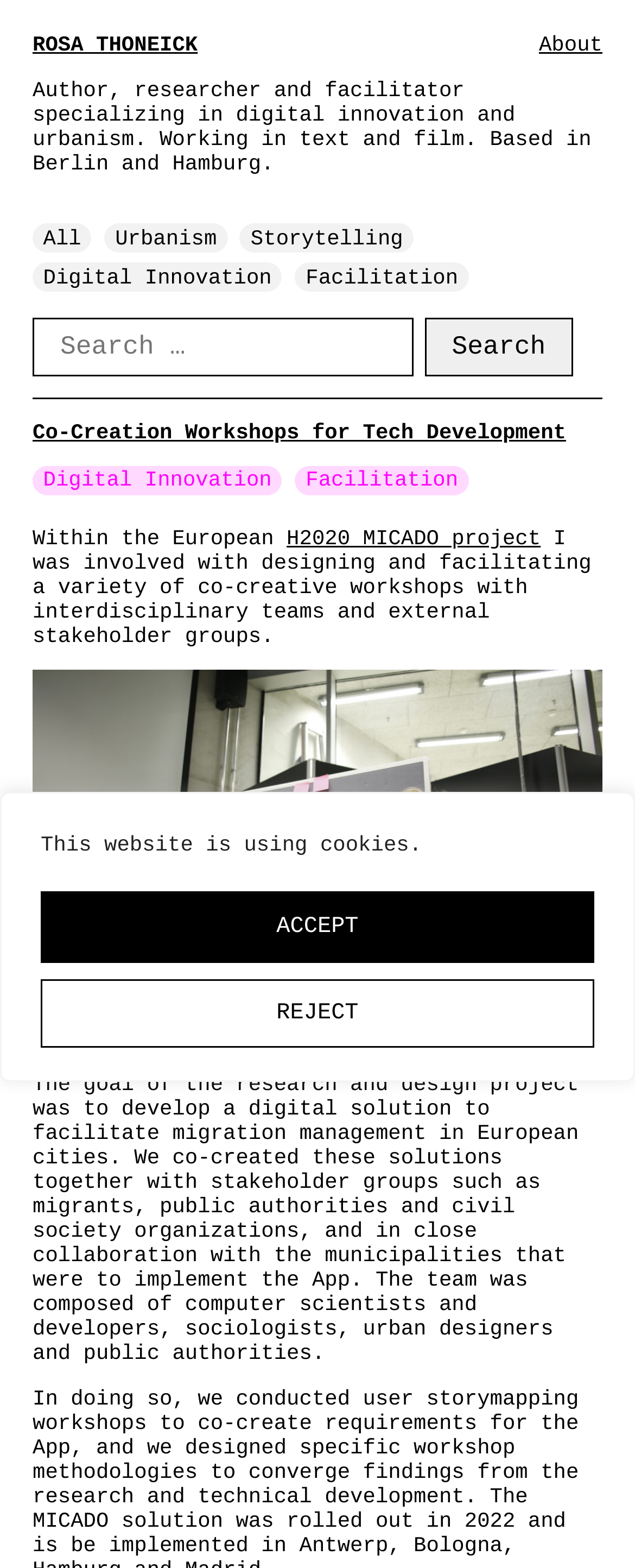Identify the bounding box coordinates for the element that needs to be clicked to fulfill this instruction: "visit Rosa Thoneick's homepage". Provide the coordinates in the format of four float numbers between 0 and 1: [left, top, right, bottom].

[0.051, 0.021, 0.311, 0.036]